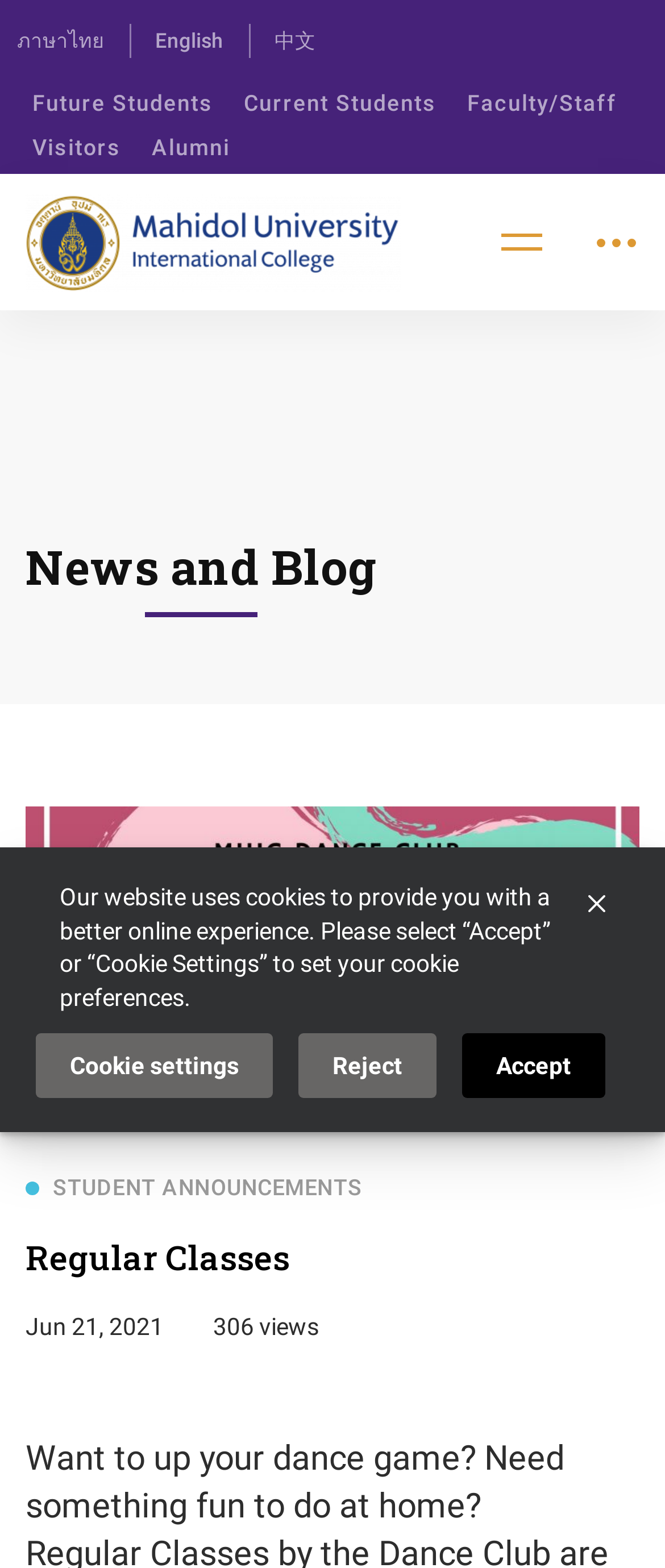What is the title of the blog section?
Look at the image and provide a detailed response to the question.

I found the title of the blog section by looking at the heading 'News and Blog' located in the middle of the webpage.